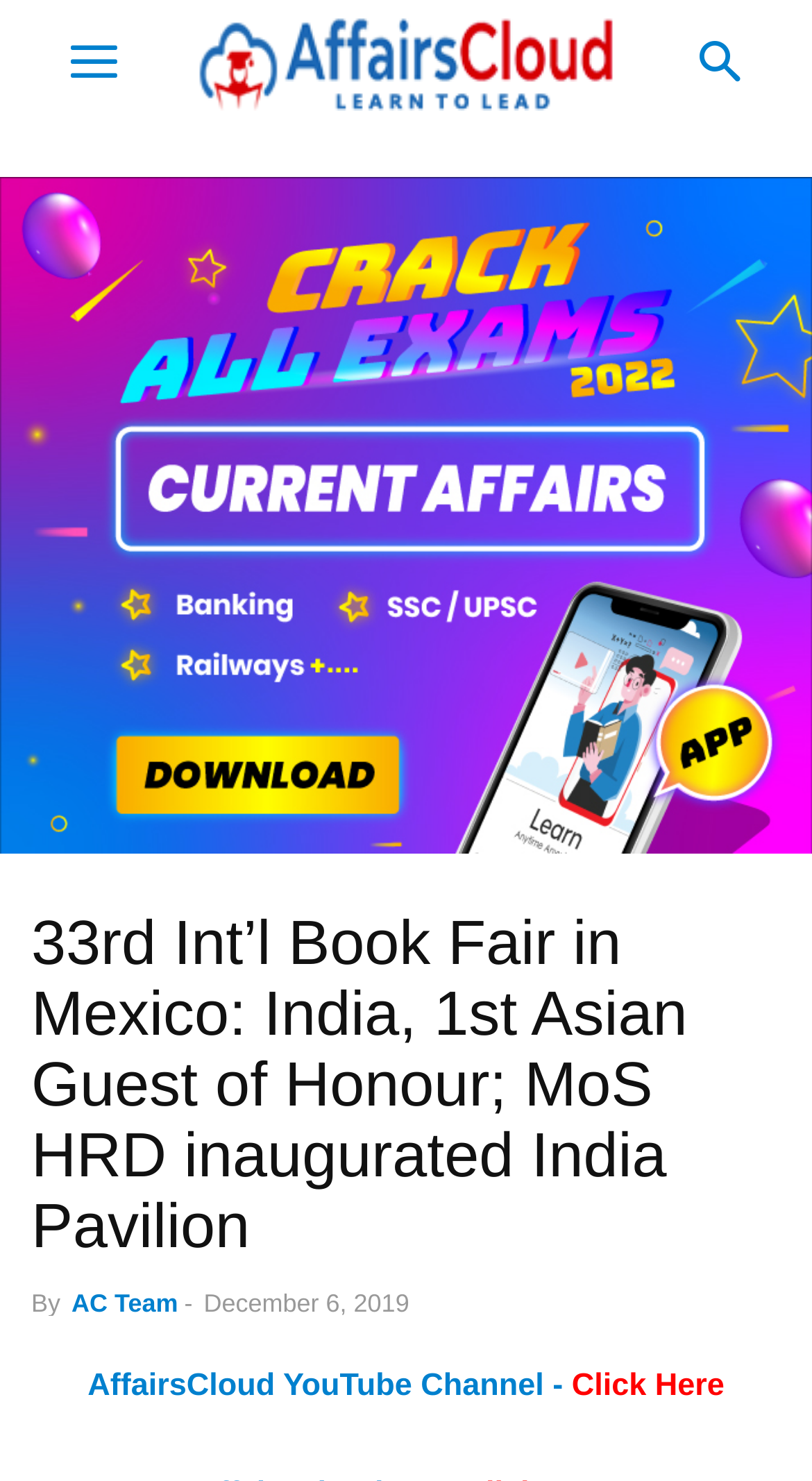From the screenshot, find the bounding box of the UI element matching this description: "AC Team". Supply the bounding box coordinates in the form [left, top, right, bottom], each a float between 0 and 1.

[0.088, 0.87, 0.219, 0.89]